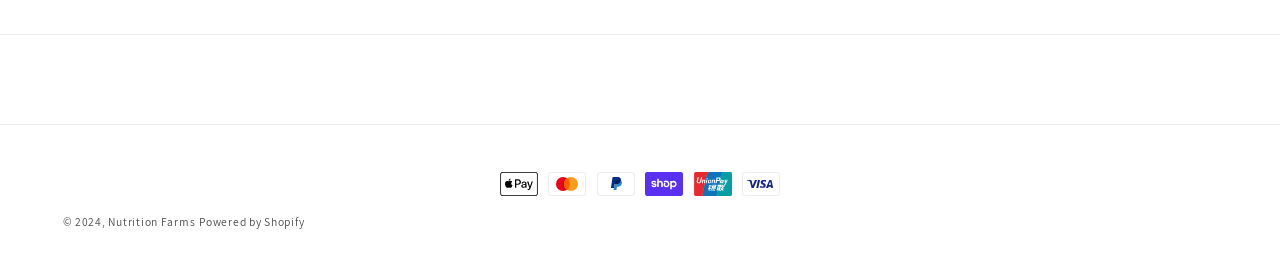What is the copyright year?
Offer a detailed and full explanation in response to the question.

The copyright year is mentioned at the bottom of the webpage, which is 2024.